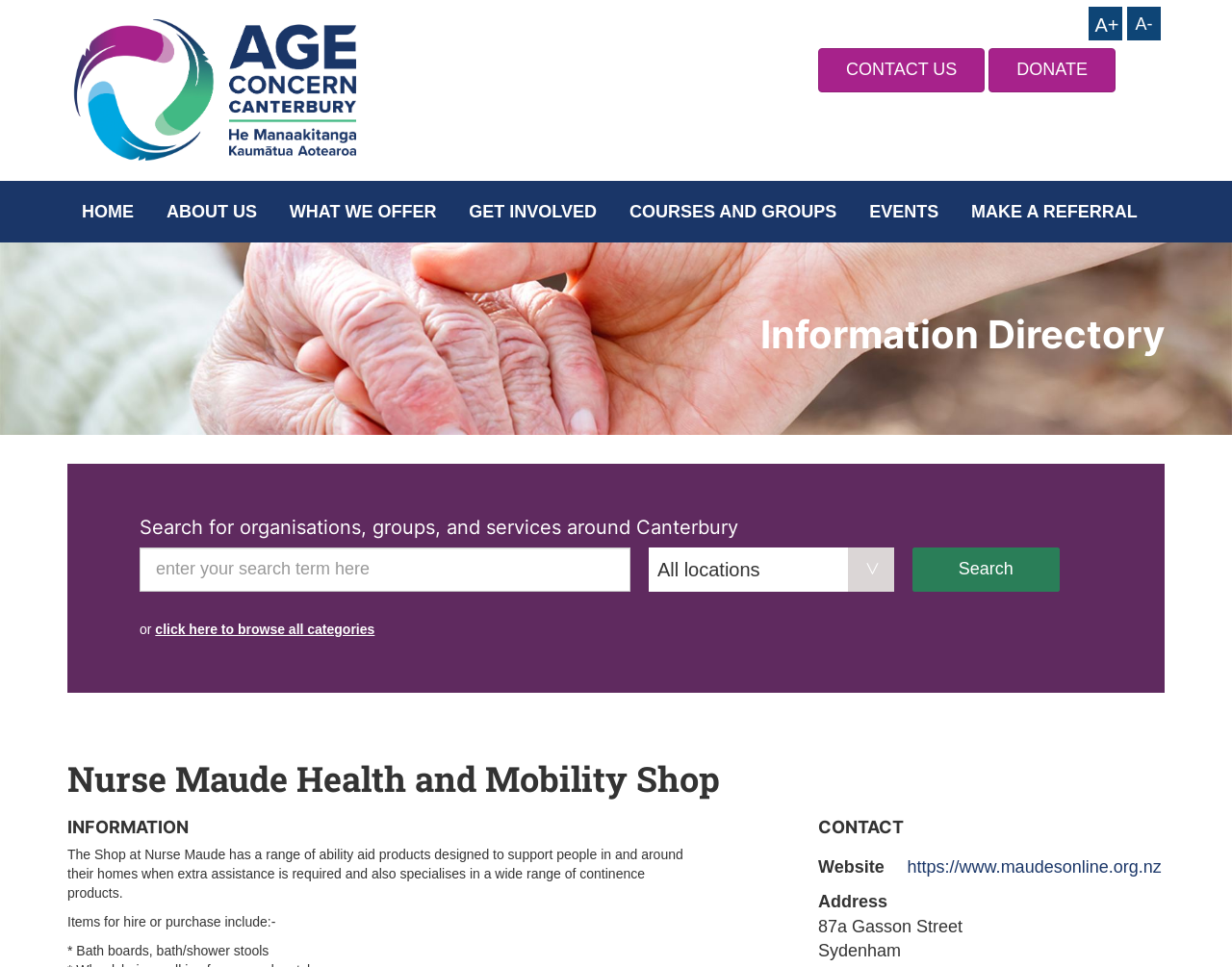Please identify the bounding box coordinates for the region that you need to click to follow this instruction: "Visit the website of Nurse Maude Health and Mobility Shop".

[0.736, 0.887, 0.943, 0.907]